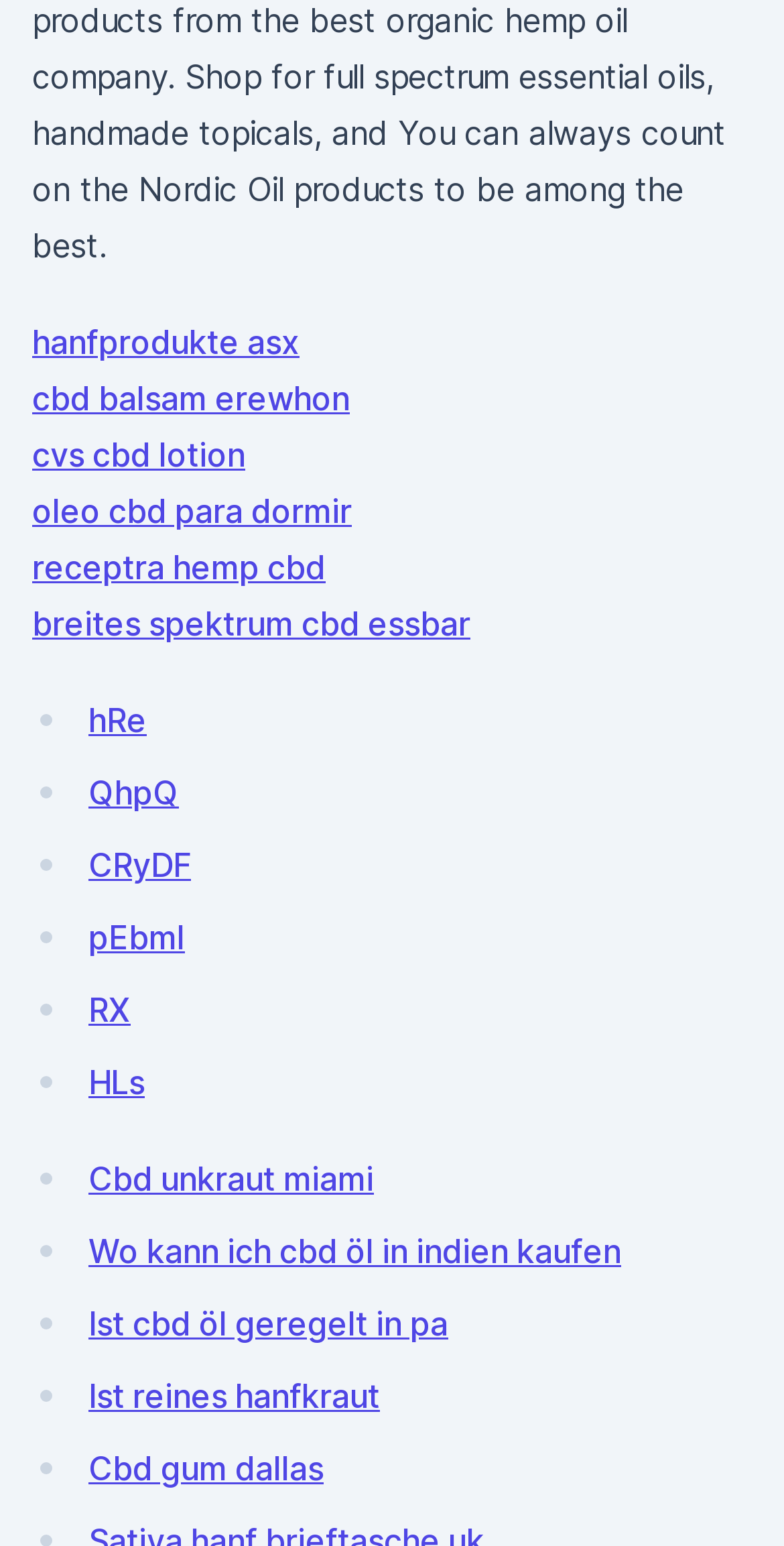Identify the bounding box coordinates of the clickable region necessary to fulfill the following instruction: "View post 'Fish oil, cupping, dressed-up quackery, and more…'". The bounding box coordinates should be four float numbers between 0 and 1, i.e., [left, top, right, bottom].

None